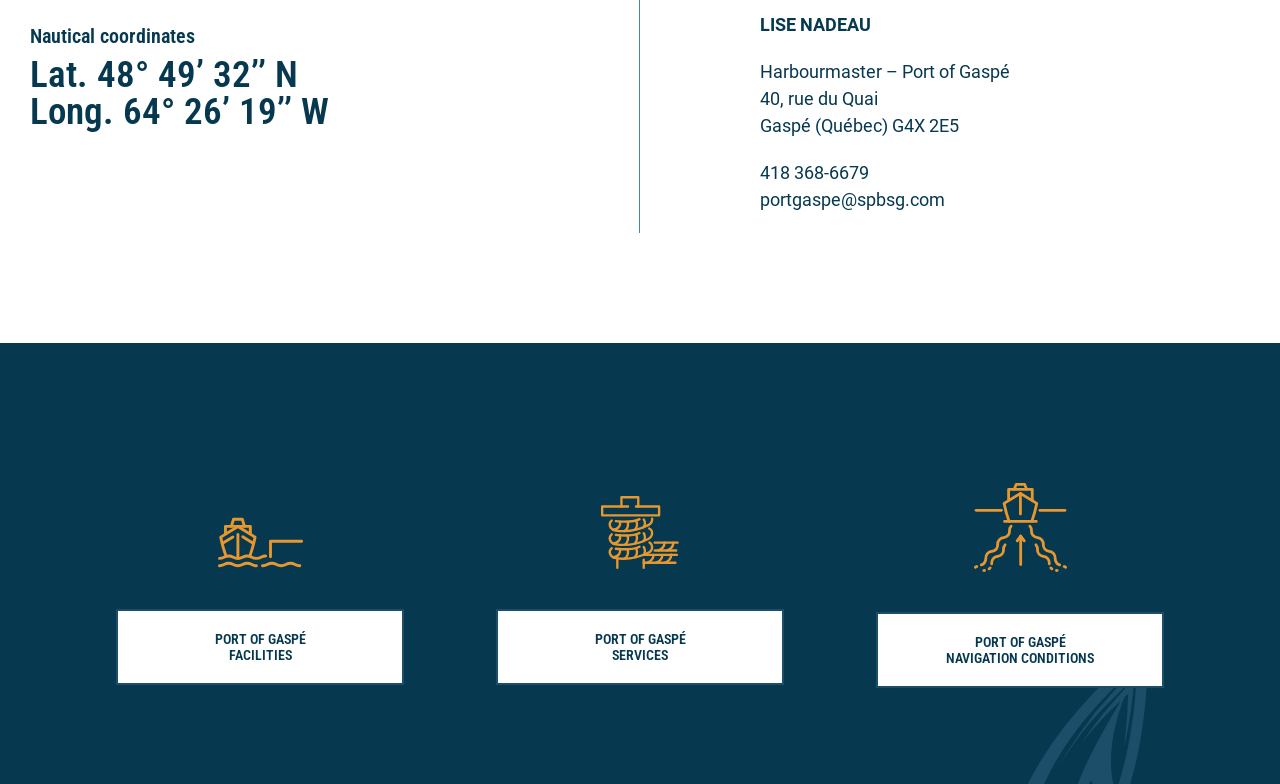What is the occupation of Lisé Nadeau?
Answer the question with a thorough and detailed explanation.

I found the occupation by looking at the text 'LISE NADEAU' and the text below it 'Harbourmaster – Port of Gaspé', which suggests that Lisé Nadeau is the Harbourmaster of the Port of Gaspé.